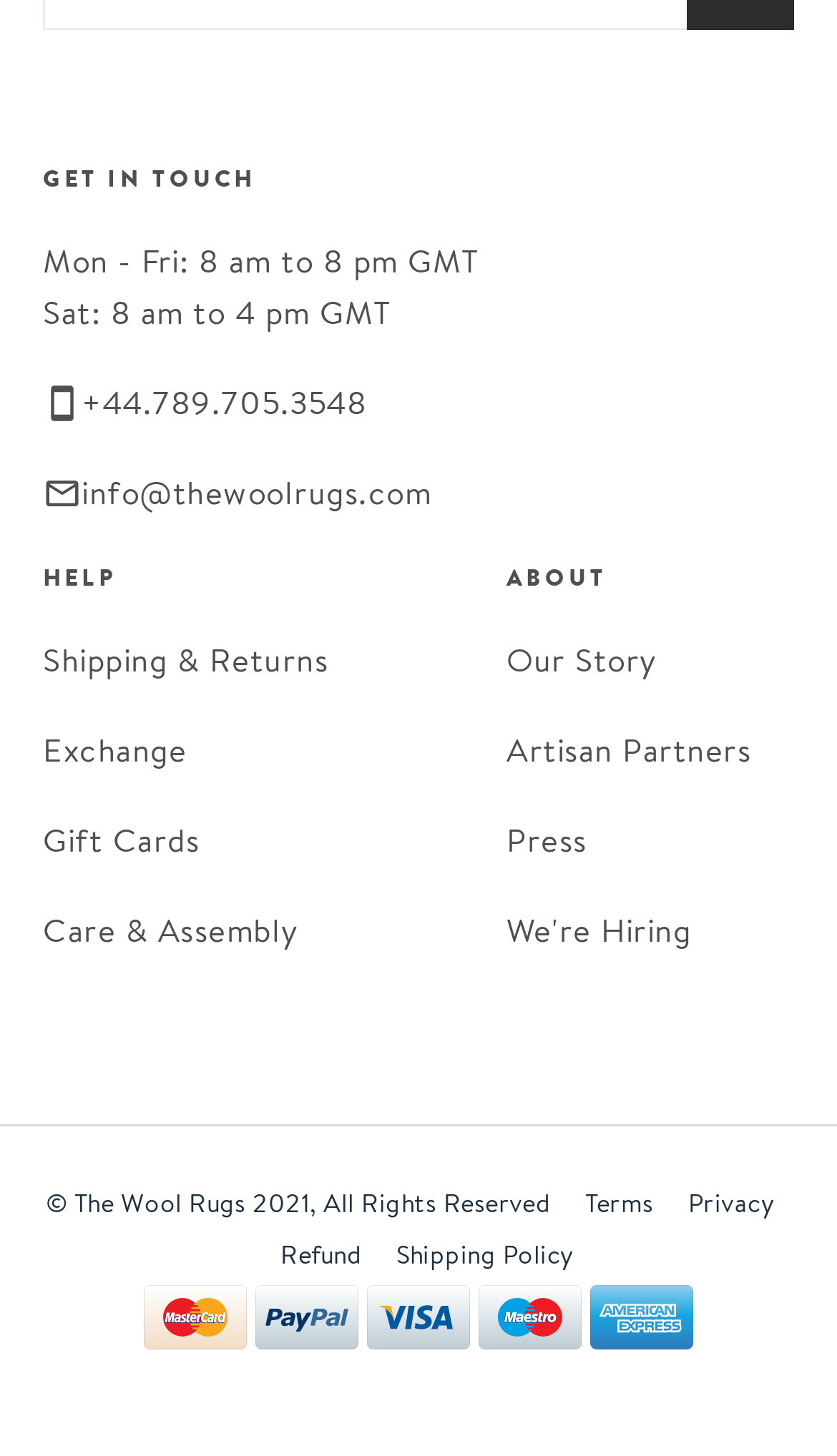Answer the following inquiry with a single word or phrase:
How many navigation menus are there?

2